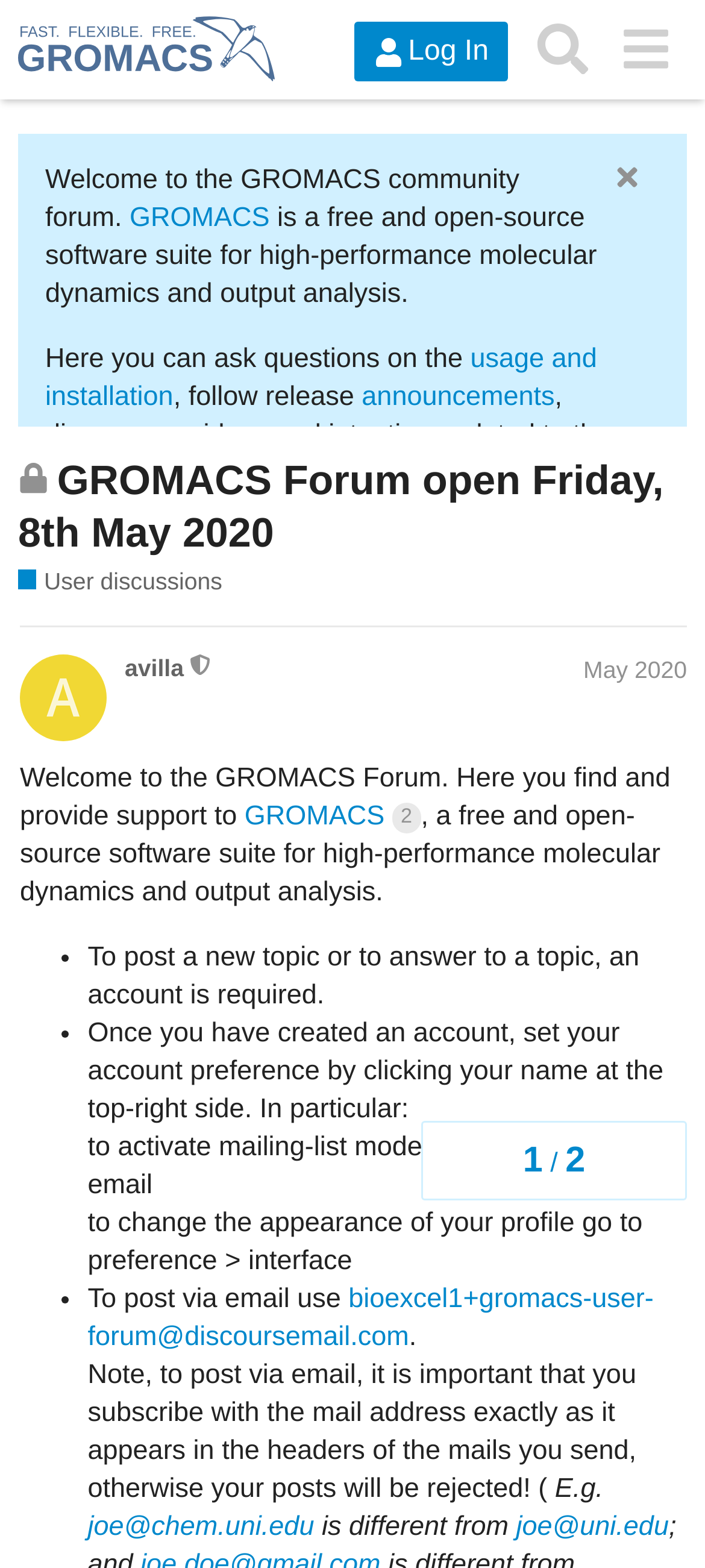What is the category for questions about how things work on this site? Based on the screenshot, please respond with a single word or phrase.

Site feedback